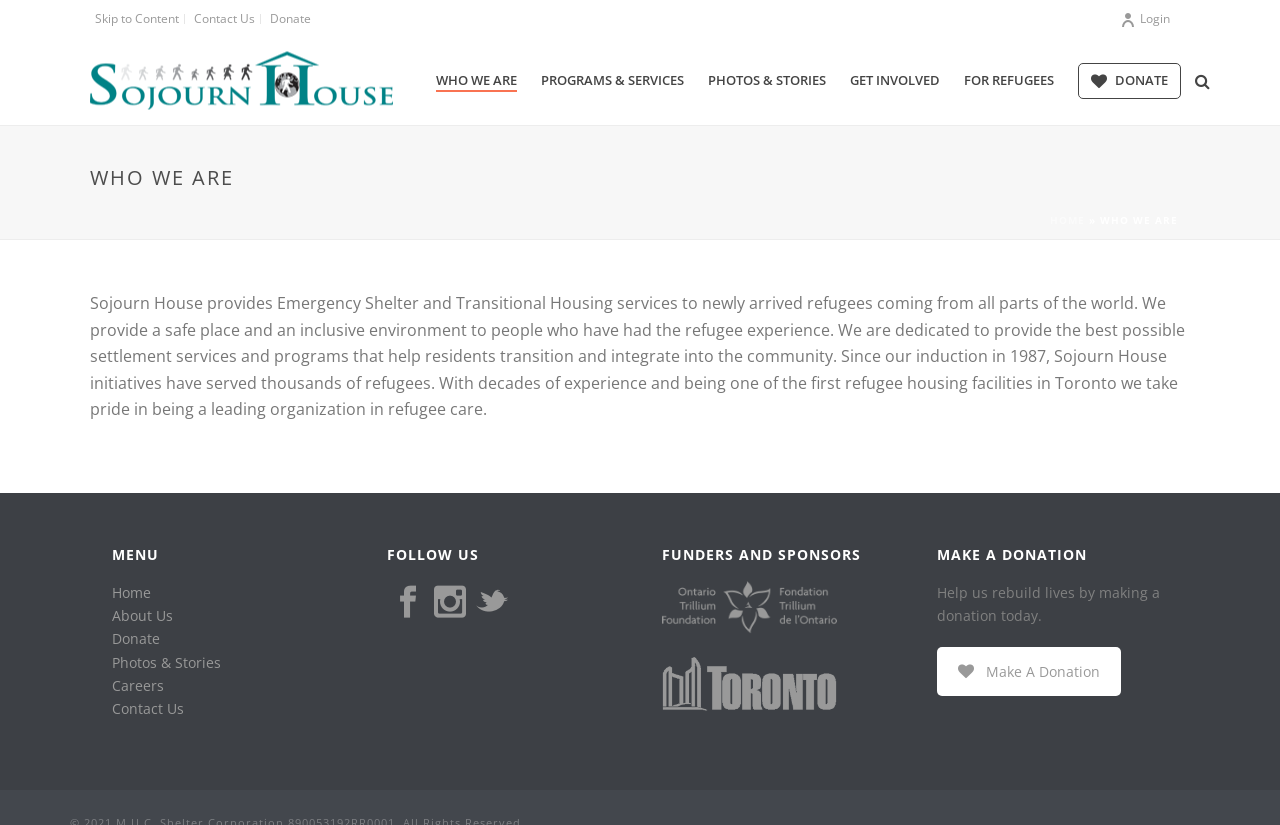Write a detailed summary of the webpage.

The webpage is about Sojourn House, an organization that provides emergency shelter and transitional housing services to newly arrived refugees. At the top left of the page, there is a logo image of Sojourn House. Below the logo, there is a navigation menu with links to "WHO WE ARE", "PROGRAMS & SERVICES", "PHOTOS & STORIES", "GET INVOLVED", and "FOR REFUGEES". 

On the top right, there are links to "Contact Us", "Donate", and a login button. There is also a search icon and a donation button with a heart symbol. 

The main content of the page starts with a heading "WHO WE ARE" followed by a paragraph describing the organization's mission and services. The text explains that Sojourn House provides a safe and inclusive environment to refugees and has been serving thousands of refugees since 1987.

Below the main content, there is a menu with links to "Home", "About Us", "Donate", "Photos & Stories", "Careers", and "Contact Us". On the right side of the menu, there are social media links and a section titled "FOLLOW US". 

Further down, there is a section titled "FUNDERS AND SPONSORS" with logos of the Ontario Trillium Foundation and the City of Toronto. Next to it, there is a section titled "MAKE A DONATION" with a call-to-action button and a brief text encouraging visitors to make a donation to help rebuild lives.